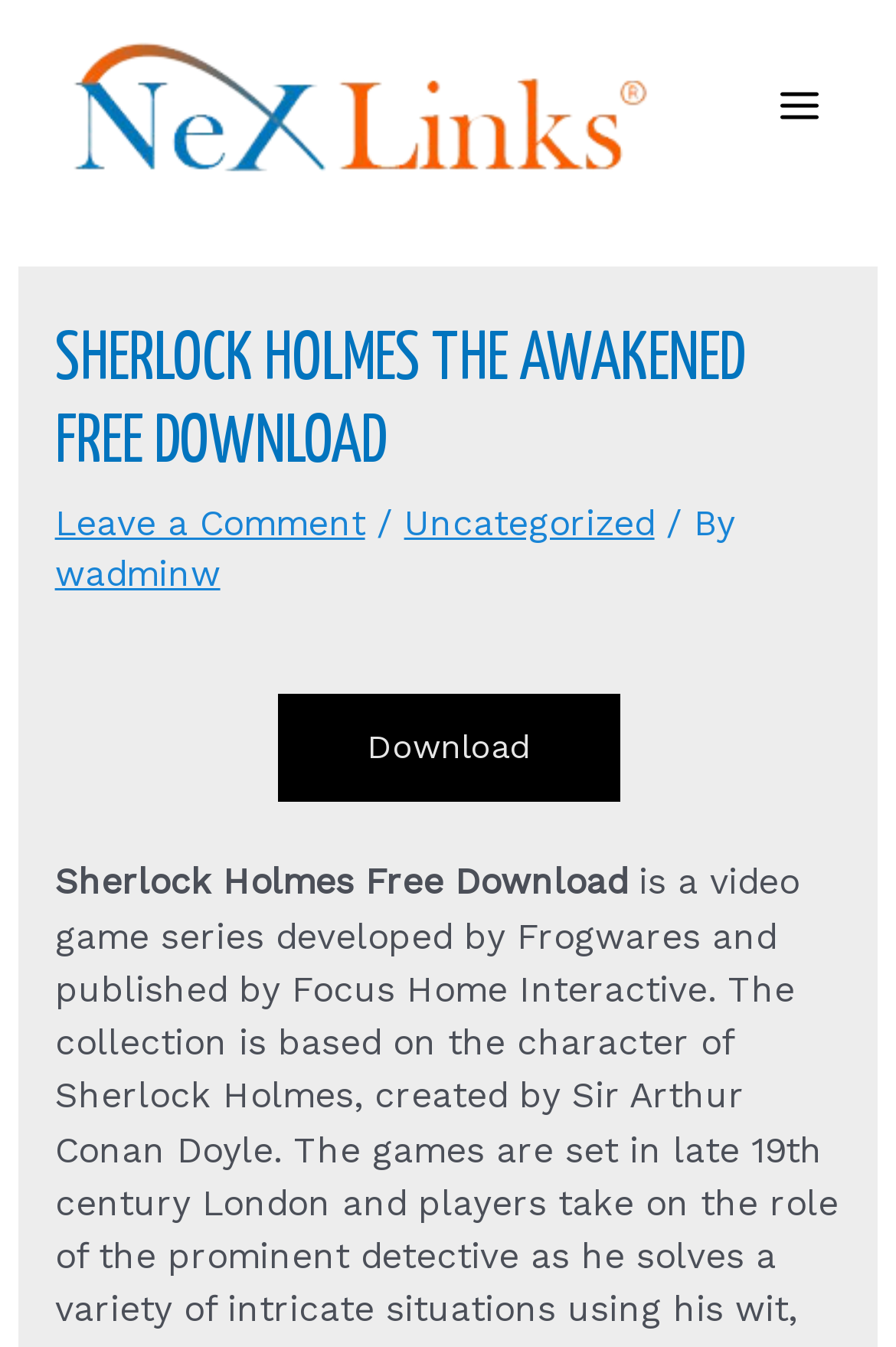Generate a thorough caption detailing the webpage content.

The webpage appears to be a download page for the game "Sherlock Holmes The Awakened". At the top left, there is a link with no text. To the right of this link, a button labeled "Main Menu" is situated. This button contains an image.

Below the top section, a large header spans across the page, taking up most of the width. The header displays the title "SHERLOCK HOLMES THE AWAKENED FREE DOWNLOAD" in bold font. Underneath the title, there are three links: "Leave a Comment", "Uncategorized", and "wadminw". These links are separated by forward slashes.

In the middle of the page, there is a prominent section with a link and a button, both labeled "Download". The link and button are positioned side by side, with the button slightly above the link.

At the bottom left of the page, there is a paragraph of text that reads "Sherlock Holmes Free Download".